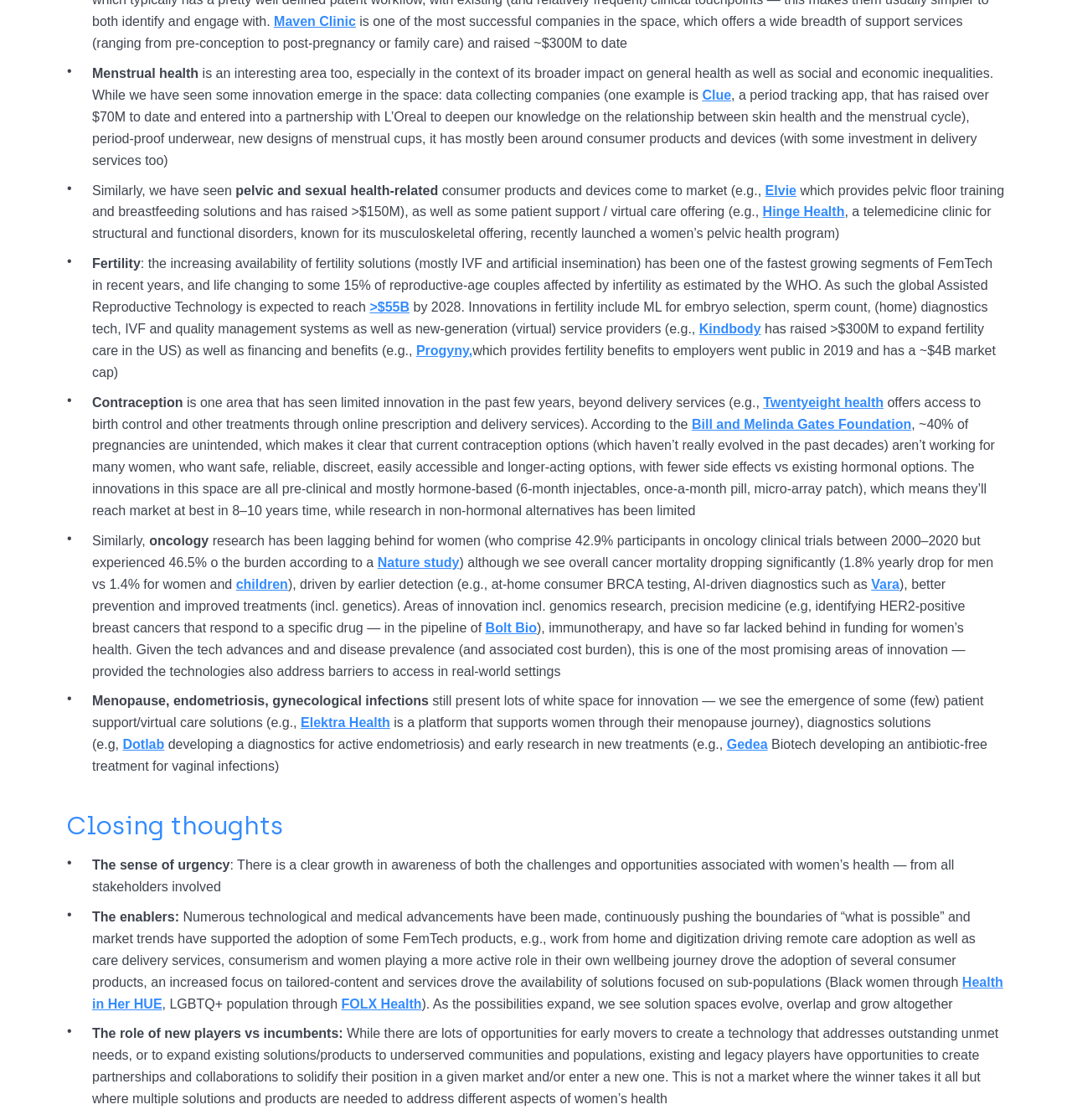What is the name of the clinic mentioned in the text? Please answer the question using a single word or phrase based on the image.

Maven Clinic